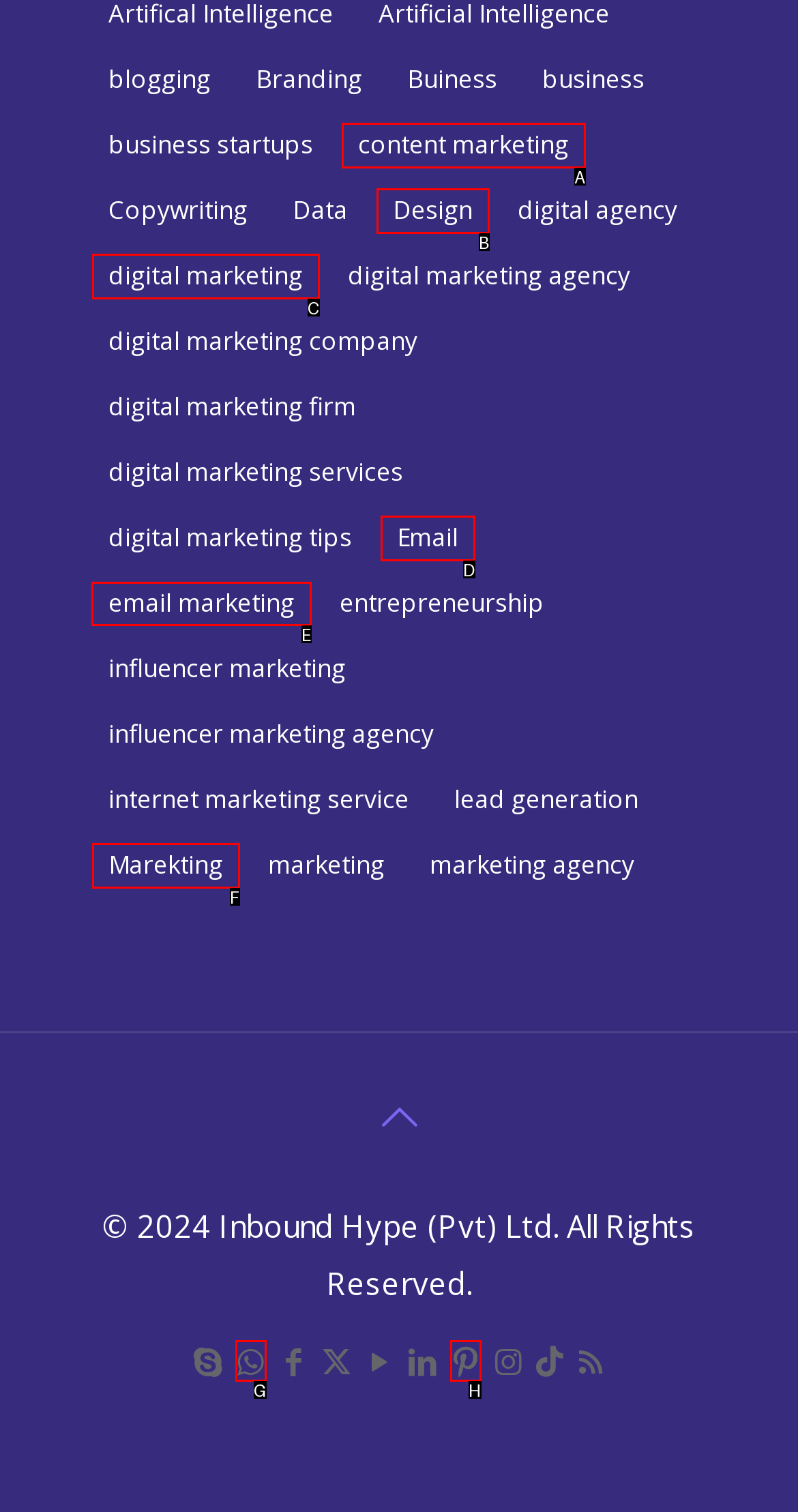Determine which HTML element should be clicked for this task: check email marketing
Provide the option's letter from the available choices.

E